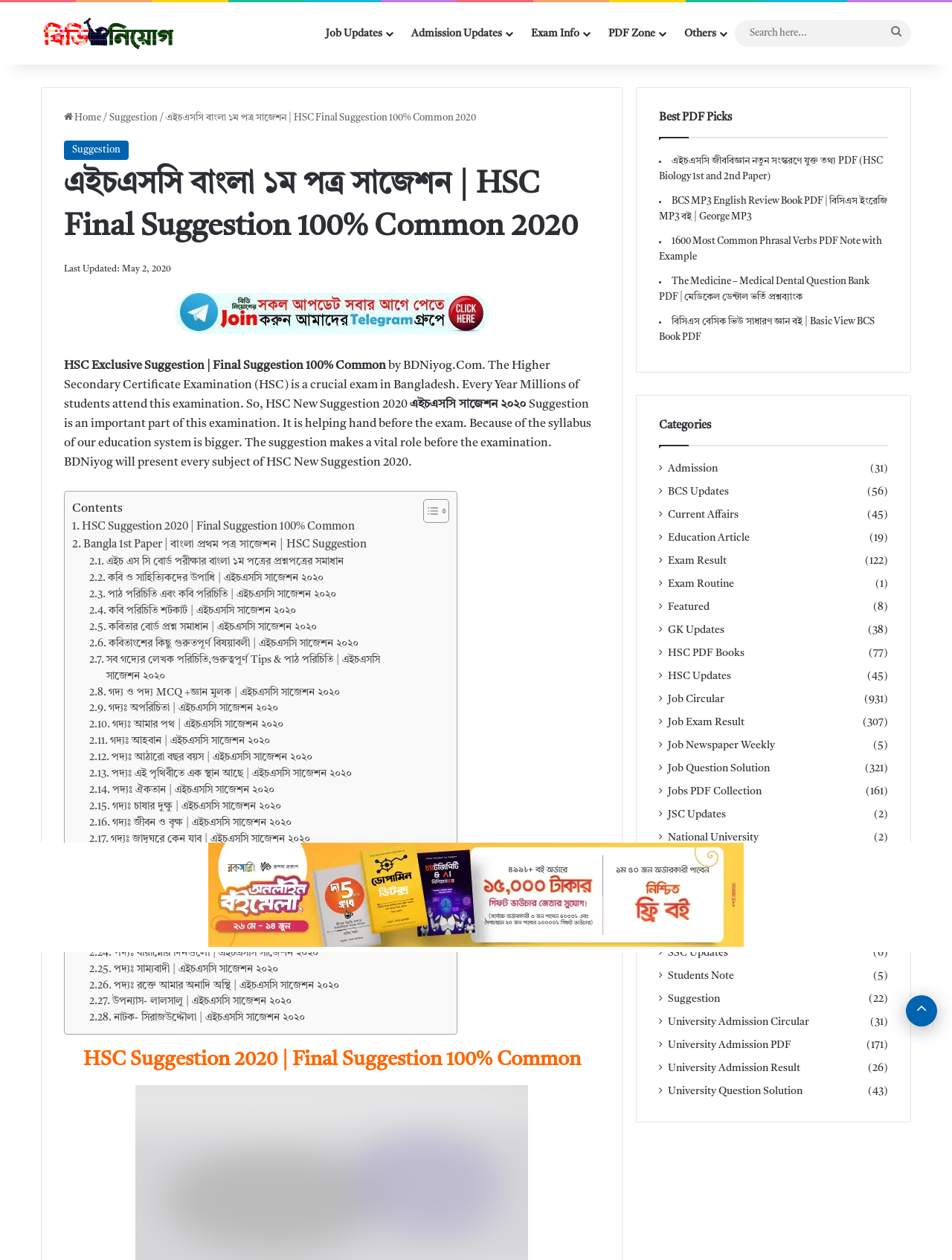Provide the bounding box coordinates for the specified HTML element described in this description: "Others". The coordinates should be four float numbers ranging from 0 to 1, in the format [left, top, right, bottom].

[0.708, 0.002, 0.772, 0.051]